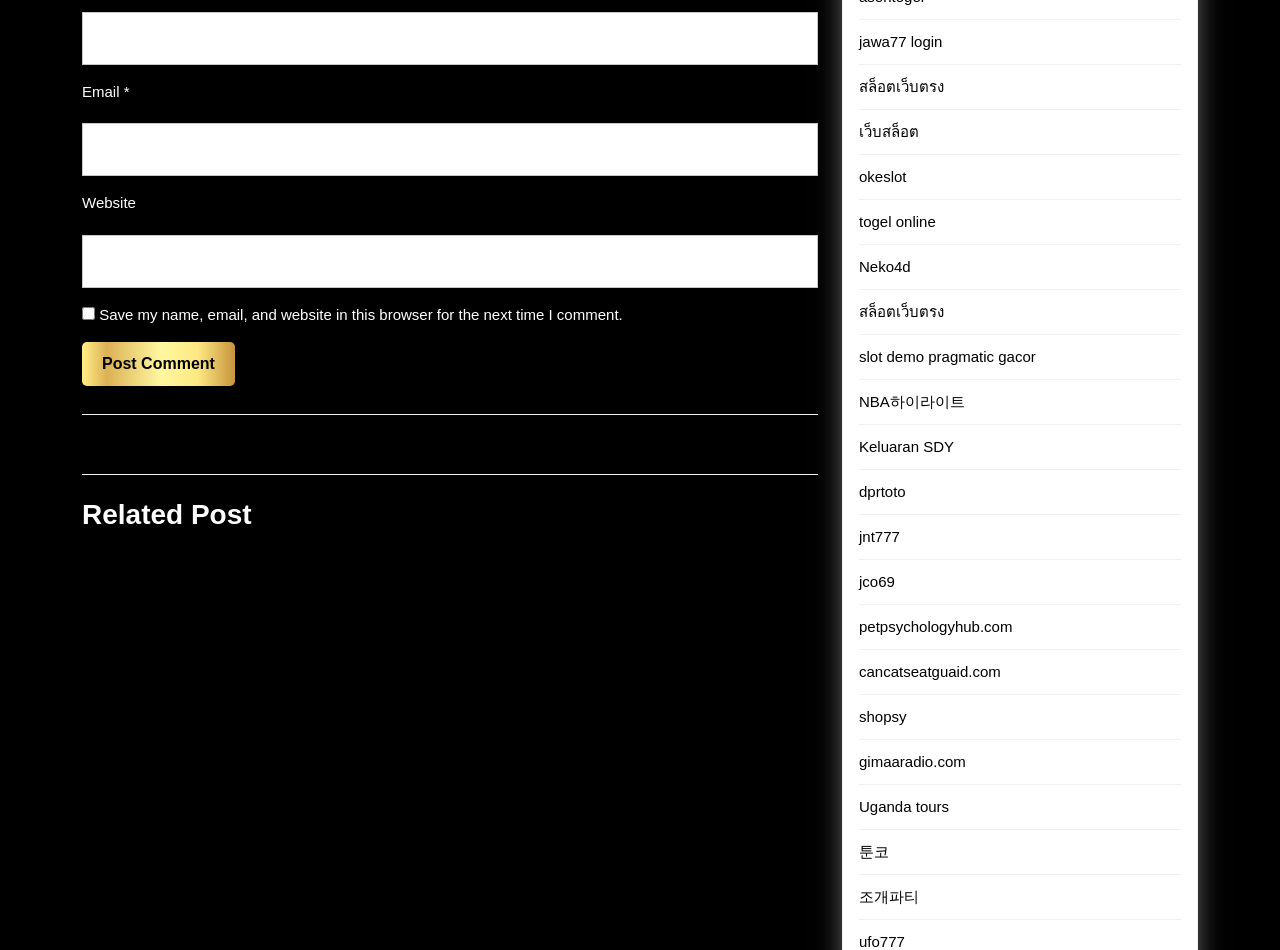Locate the bounding box coordinates of the clickable element to fulfill the following instruction: "Check the FAQ page". Provide the coordinates as four float numbers between 0 and 1 in the format [left, top, right, bottom].

None